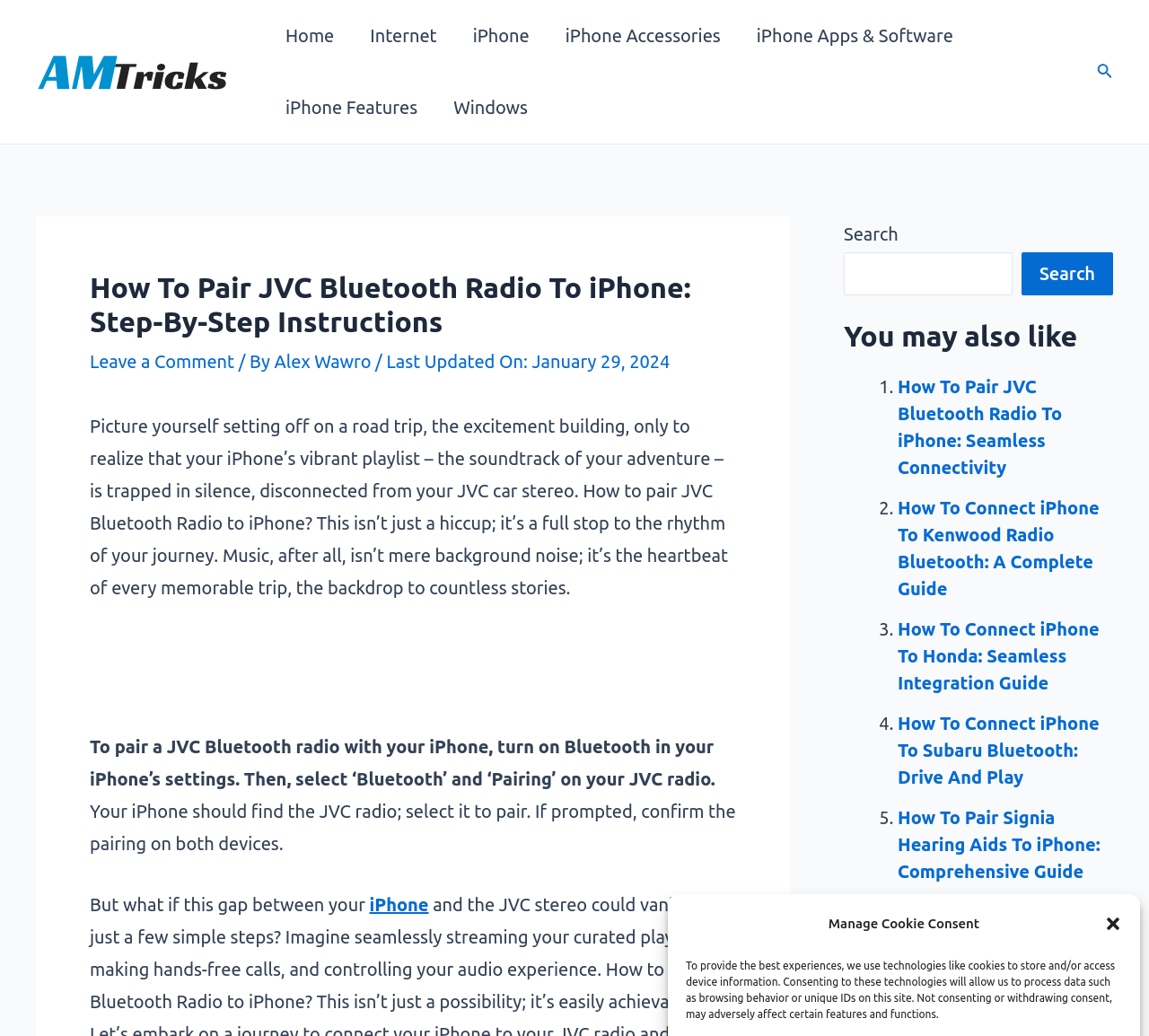Please determine the bounding box coordinates of the element's region to click for the following instruction: "Read the article about How To Pair JVC Bluetooth Radio To iPhone".

[0.078, 0.261, 0.641, 0.327]